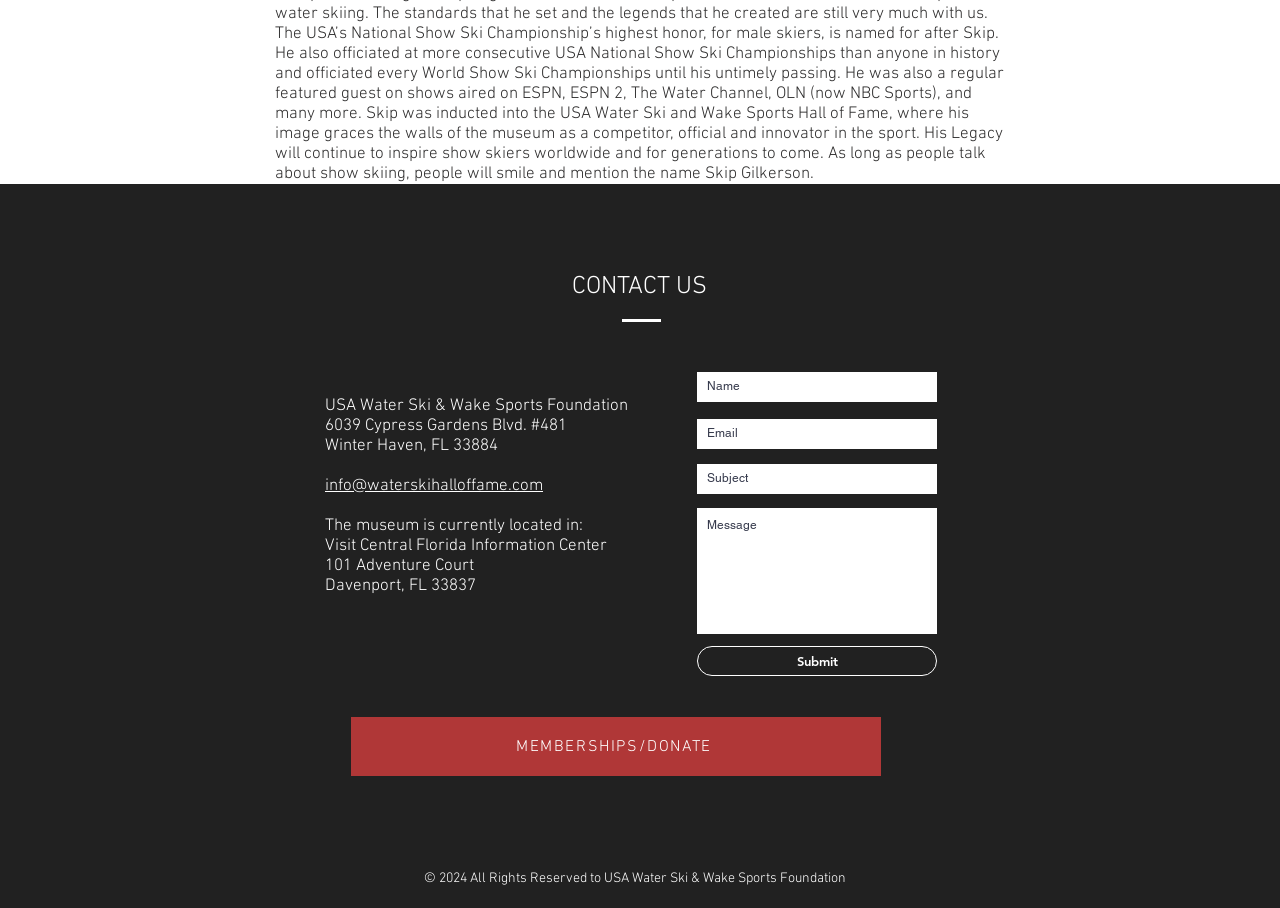Determine the bounding box coordinates of the UI element described by: "aria-label="Subject" name="subject" placeholder="Subject"".

[0.545, 0.511, 0.732, 0.544]